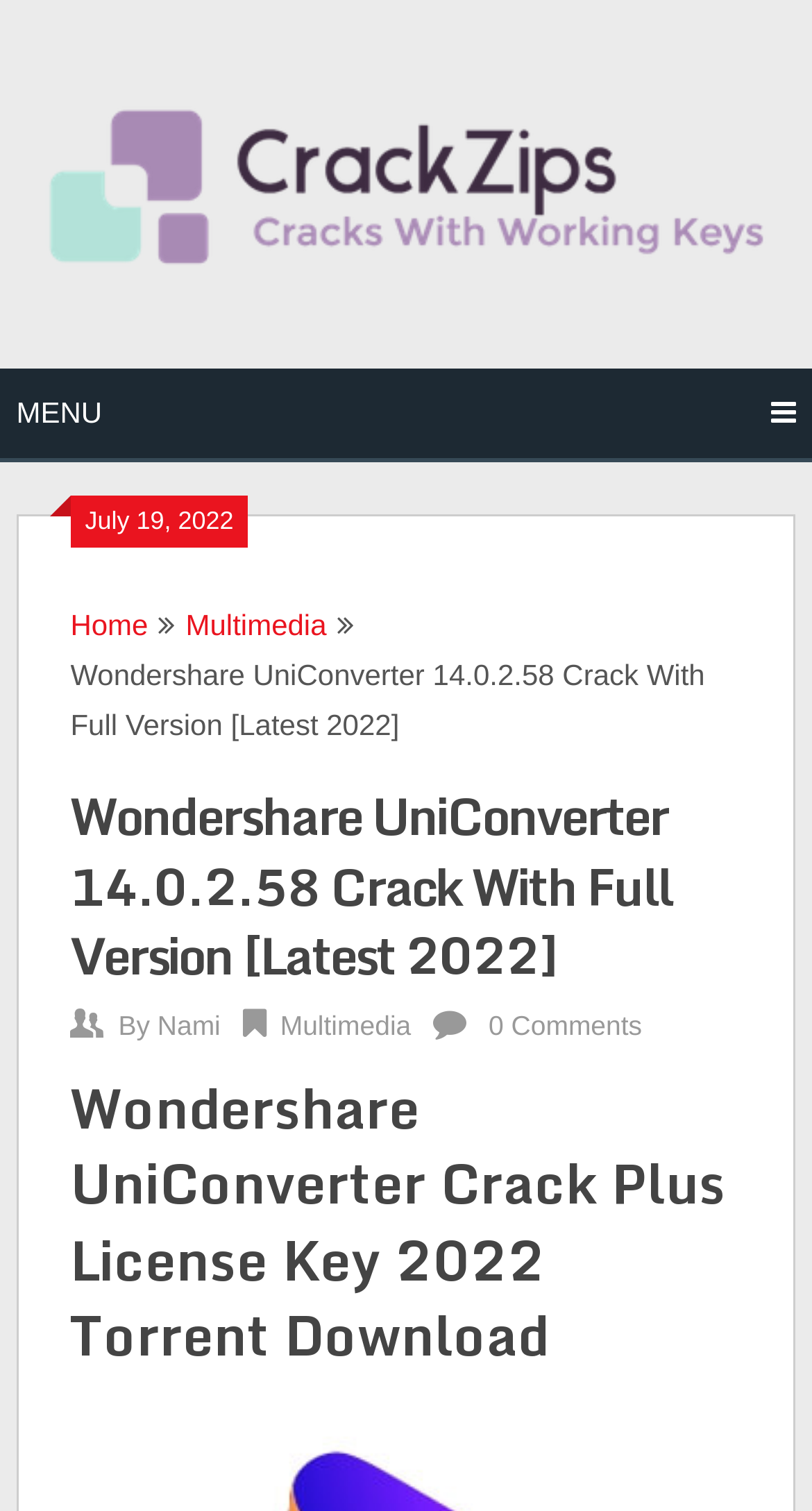What is the category of the webpage's content?
Identify the answer in the screenshot and reply with a single word or phrase.

Multimedia